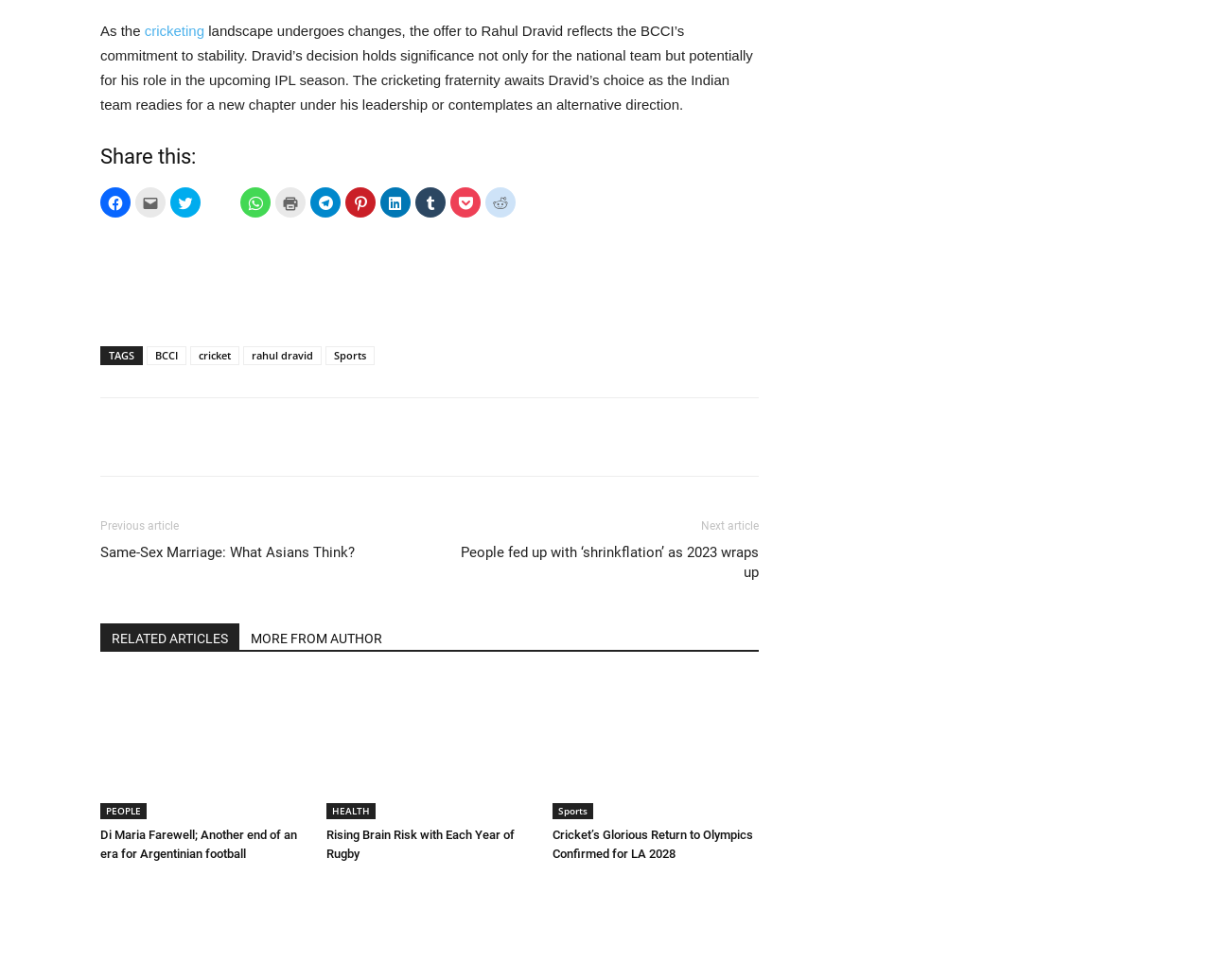Please find the bounding box coordinates of the section that needs to be clicked to achieve this instruction: "Read the article about Rahul Dravid".

[0.083, 0.023, 0.622, 0.115]